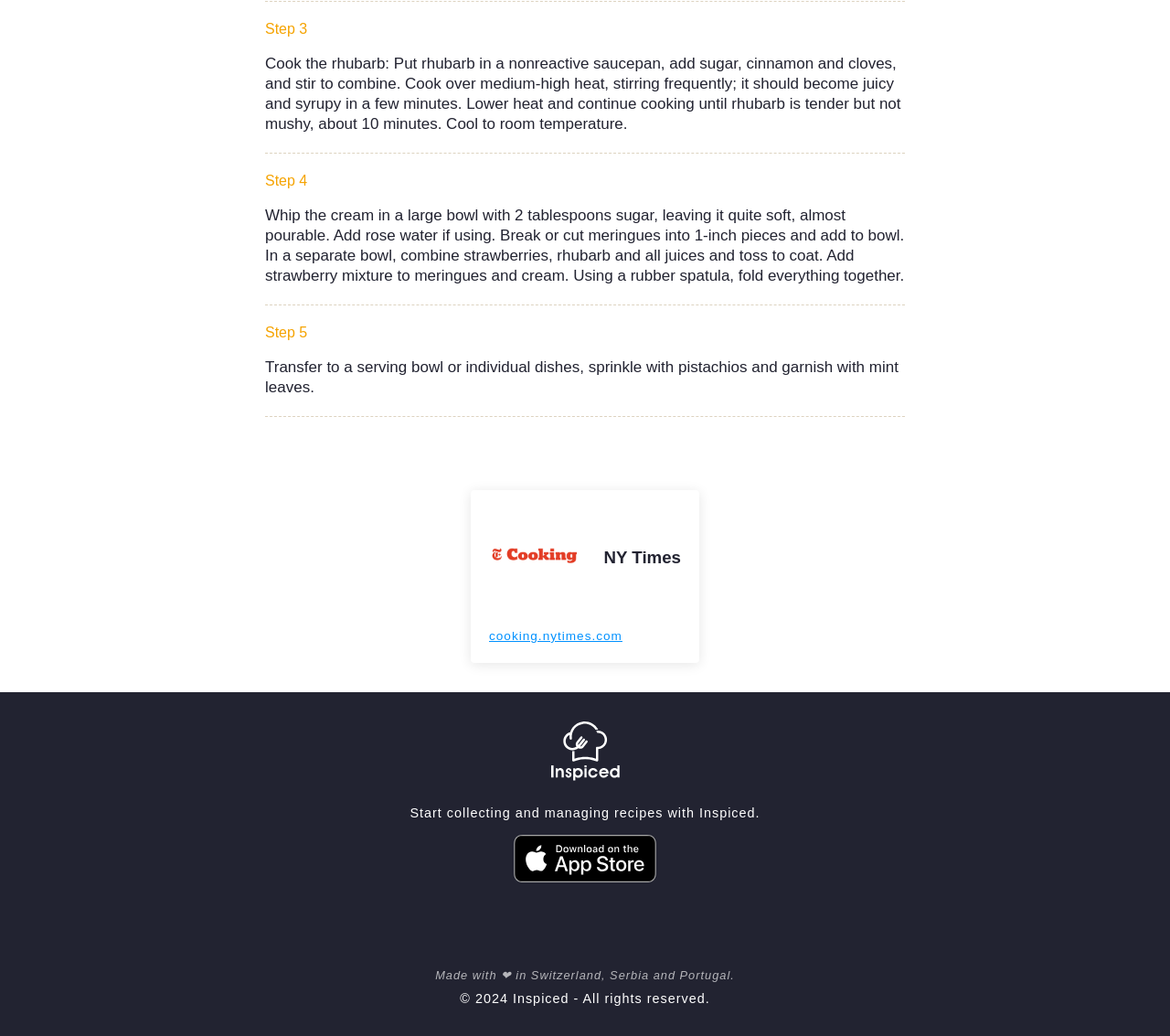Give a one-word or short-phrase answer to the following question: 
What is added to the whipped cream?

Rose water